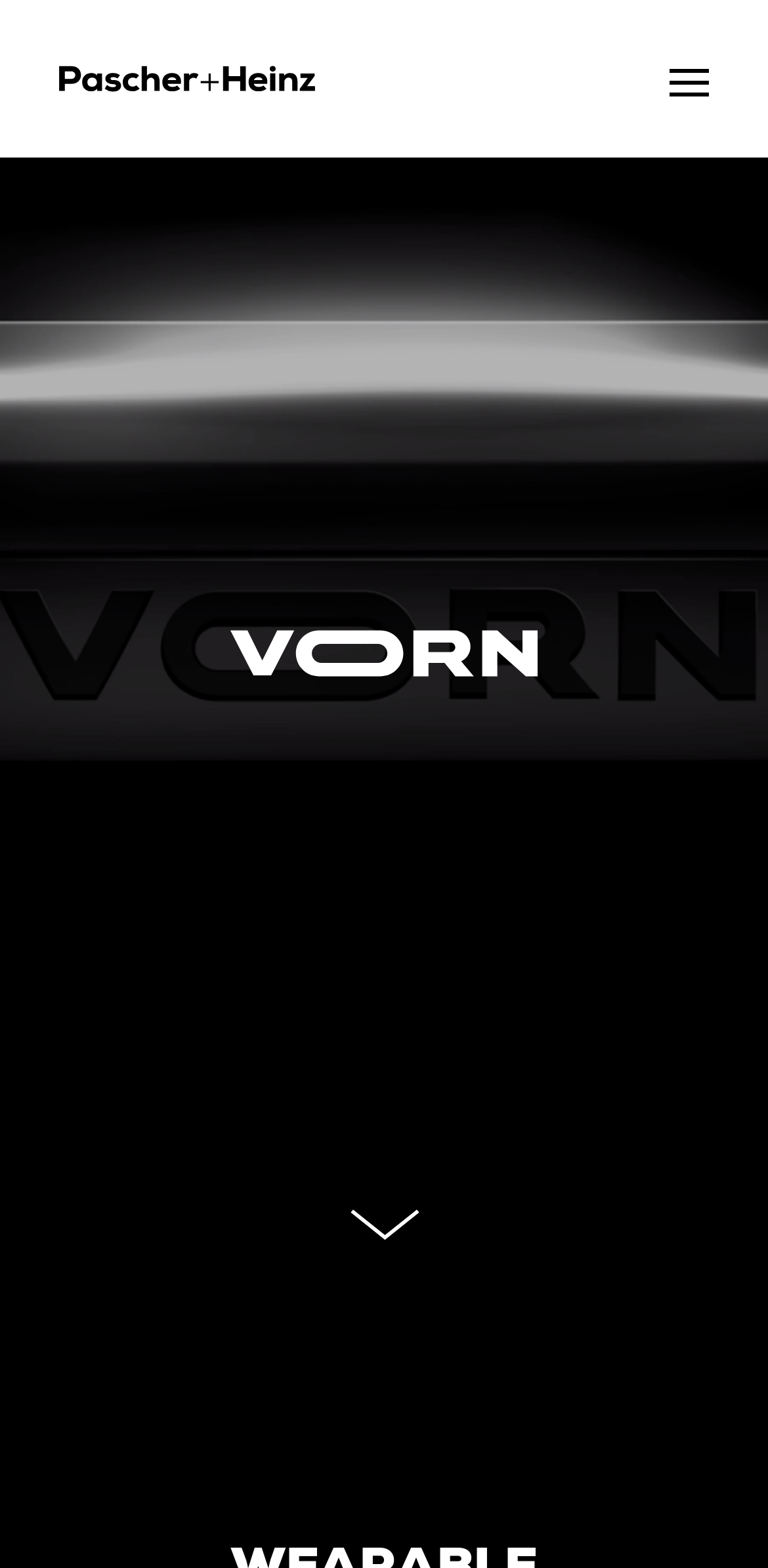Specify the bounding box coordinates (top-left x, top-left y, bottom-right x, bottom-right y) of the UI element in the screenshot that matches this description: title="Pascher+Heinz"

[0.077, 0.036, 0.41, 0.064]